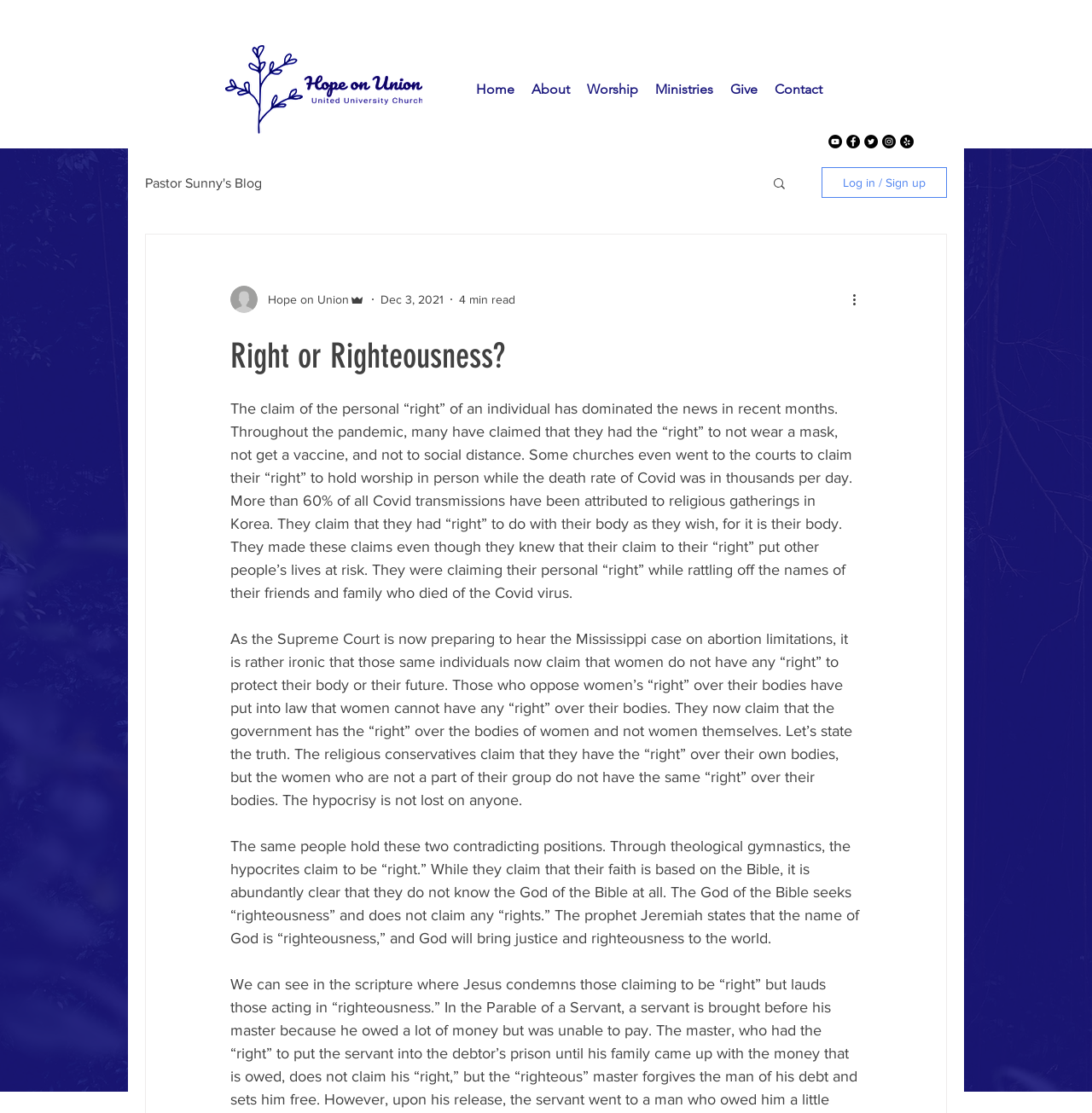Determine the bounding box for the UI element that matches this description: "About".

[0.479, 0.055, 0.53, 0.106]